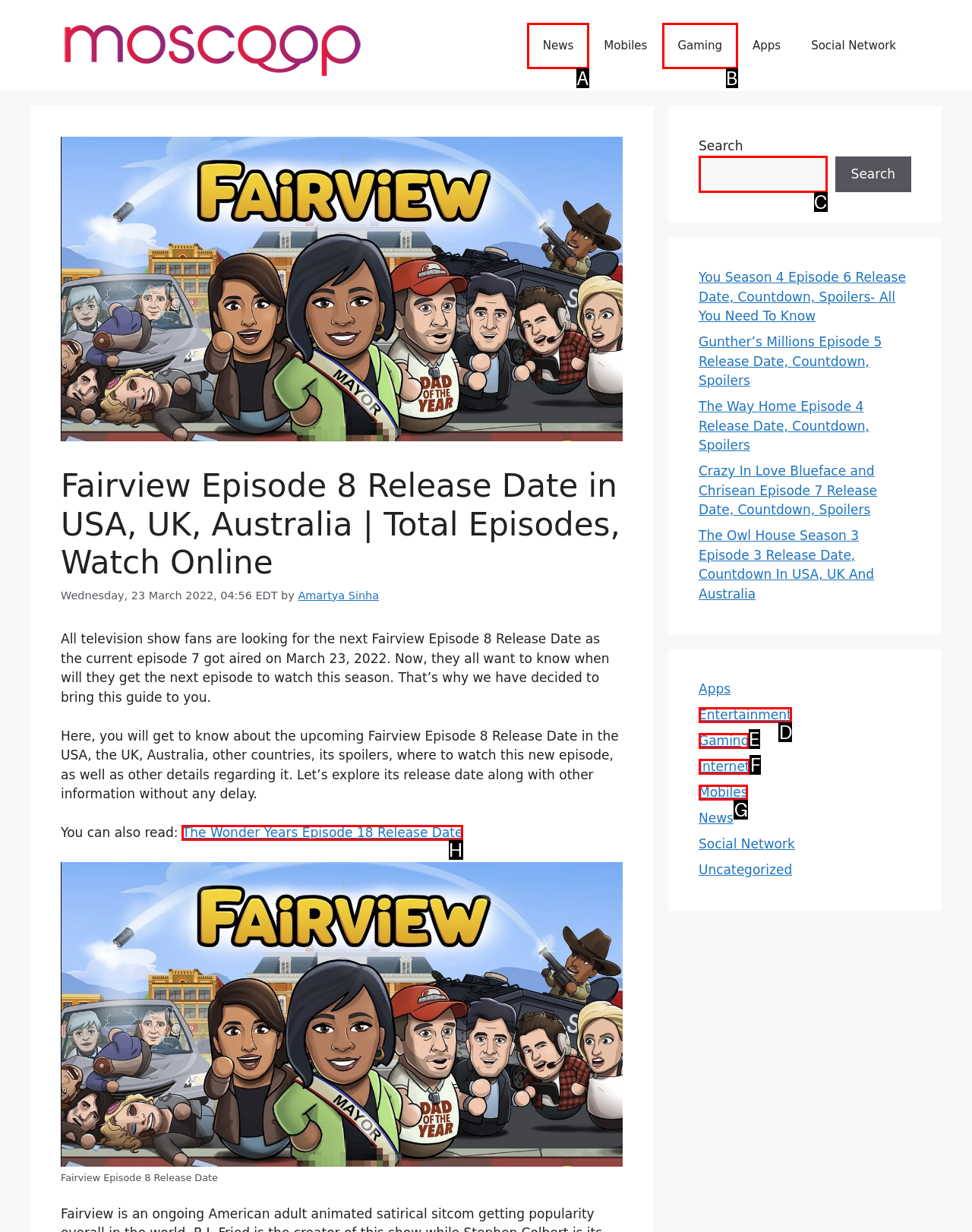Tell me which UI element to click to fulfill the given task: Search for something. Respond with the letter of the correct option directly.

C